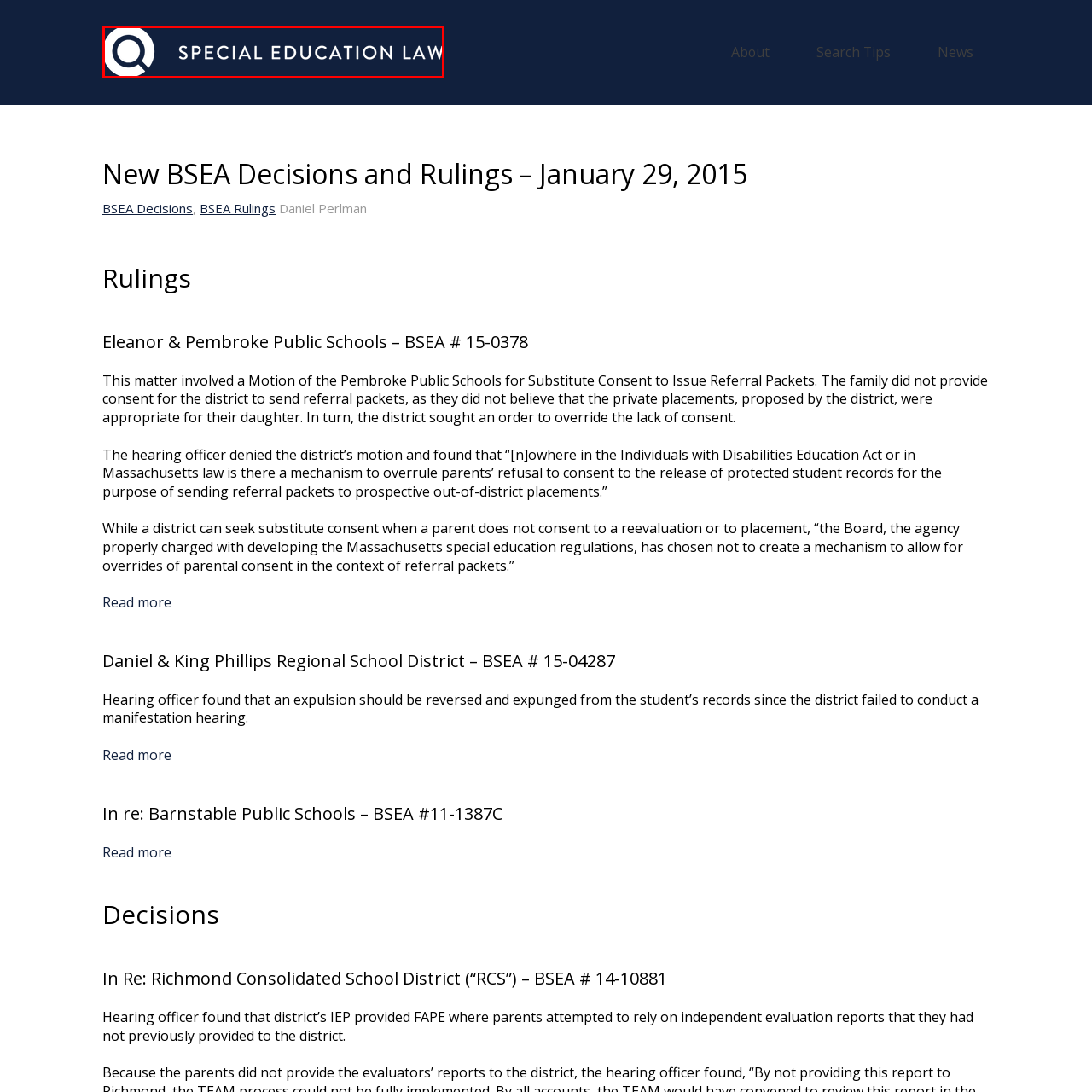What is the date mentioned in the context of special education laws?
Analyze the content within the red bounding box and offer a detailed answer to the question.

The image represents the framework and governing principles surrounding laws related to special education, specifically within the context of recent decisions and rulings highlighted in the document dated January 29, 2015.